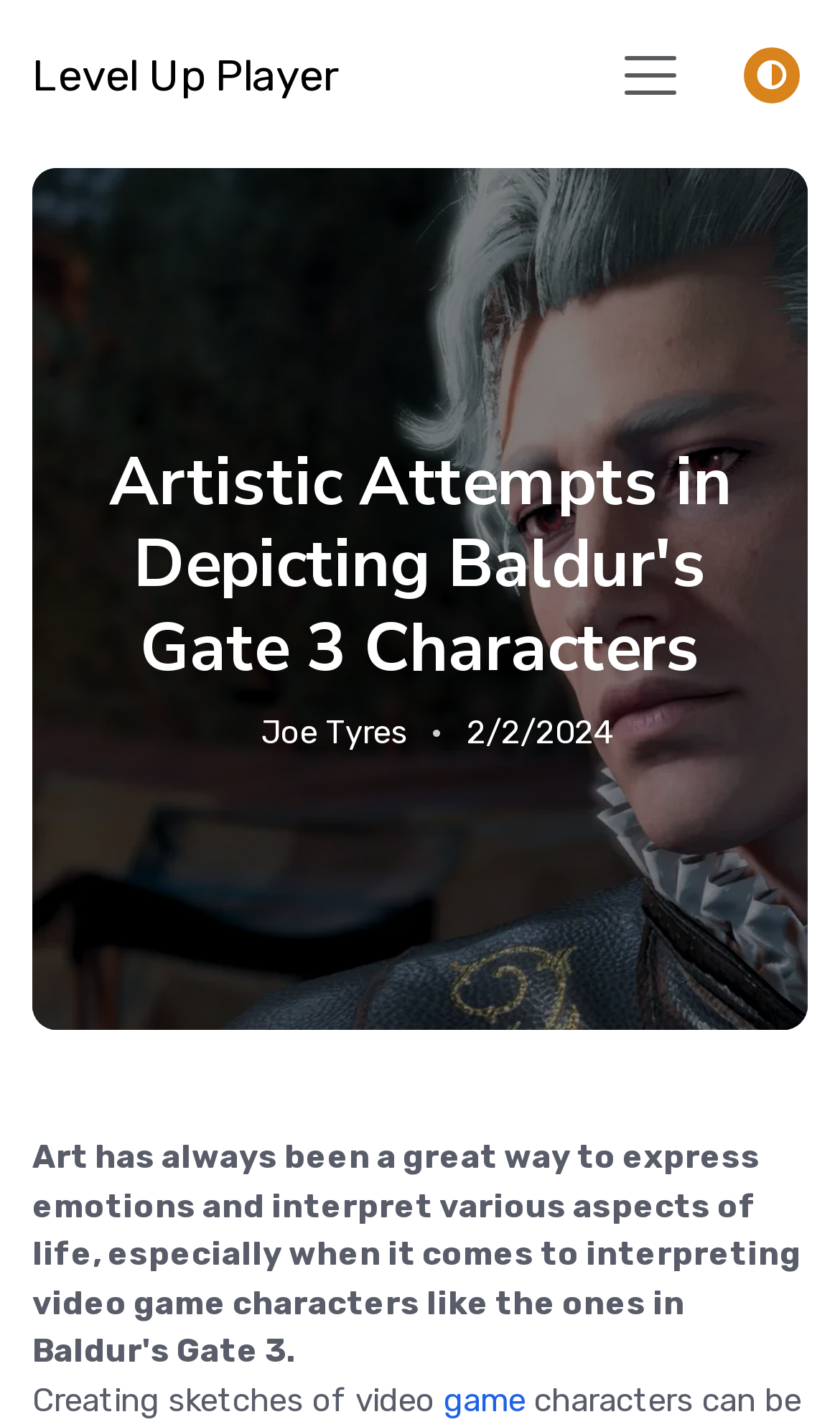Describe the entire webpage, focusing on both content and design.

The webpage appears to be an article about artistic depictions of Baldur's Gate 3 characters. At the top left, there is a link to "Level Up Player". Next to it, on the top right, is a button to toggle navigation, which controls a navbar collapse element. Further to the right, there is another button with an icon.

Below the top section, the main content area is divided into two parts. On the left, there is a section dedicated to a specific character, Astarion. This section has a heading that repeats the title of the article, "Artistic Attempts in Depicting Baldur's Gate 3 Characters". Below the heading, there is a link to the author, Joe Tyres, and a date, 2/2/2024.

On the right side of the Astarion section, there is a paragraph of text that describes creating sketches of video games. Below this text, there is a link to the word "game". Overall, the webpage seems to be focused on showcasing artistic interpretations of characters from Baldur's Gate 3.